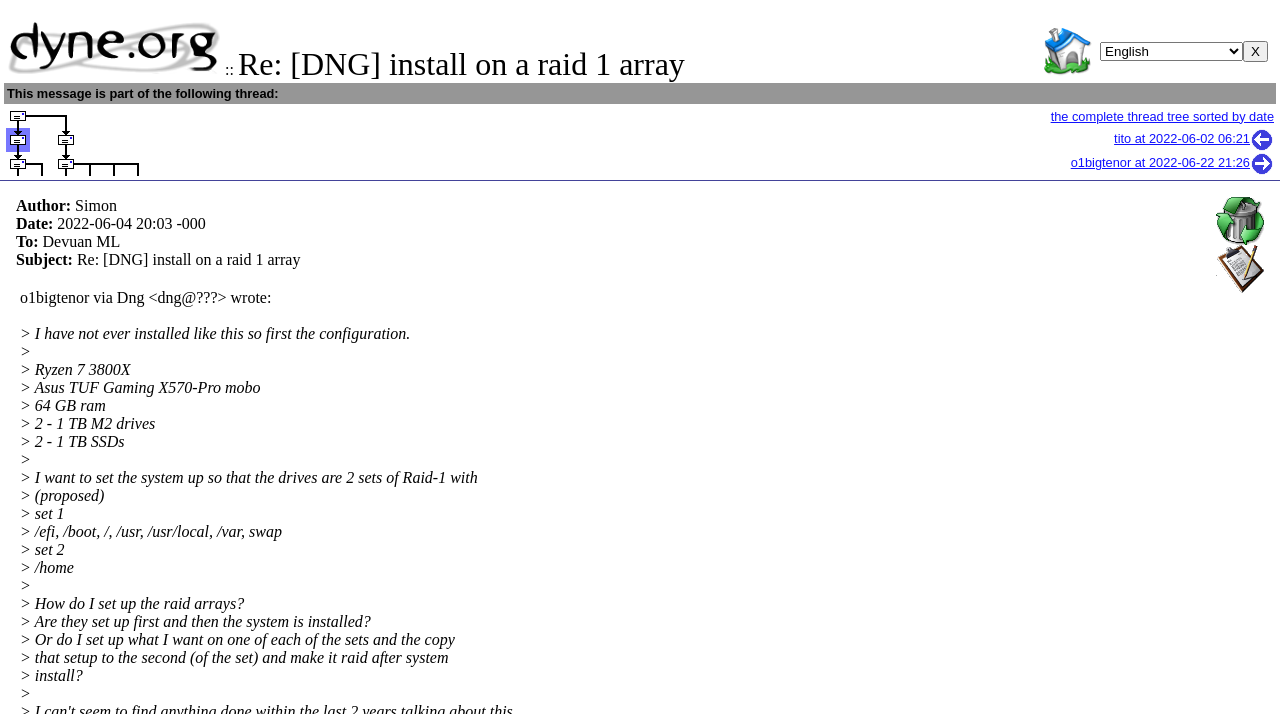Locate the coordinates of the bounding box for the clickable region that fulfills this instruction: "Click on the Delete this message link".

[0.95, 0.324, 0.988, 0.347]